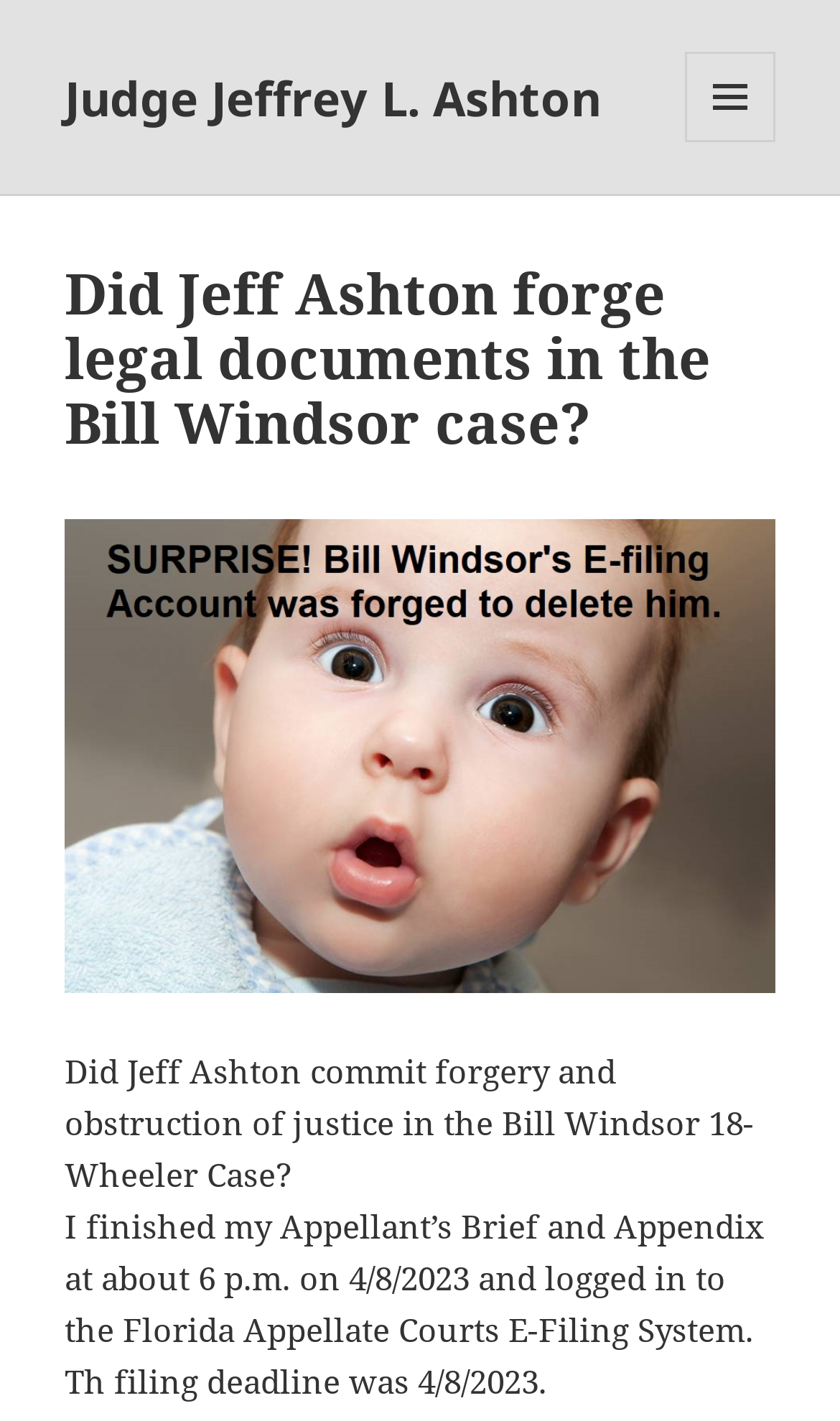Using the given description, provide the bounding box coordinates formatted as (top-left x, top-left y, bottom-right x, bottom-right y), with all values being floating point numbers between 0 and 1. Description: Feb 7

None